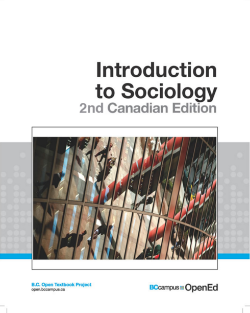Examine the image and give a thorough answer to the following question:
What is the name of the project at the bottom of the cover?

At the bottom of the cover, the branding for the BC Open Textbook Project and OpenEd signifies its role in accessible educational resources, indicating the name of the project.